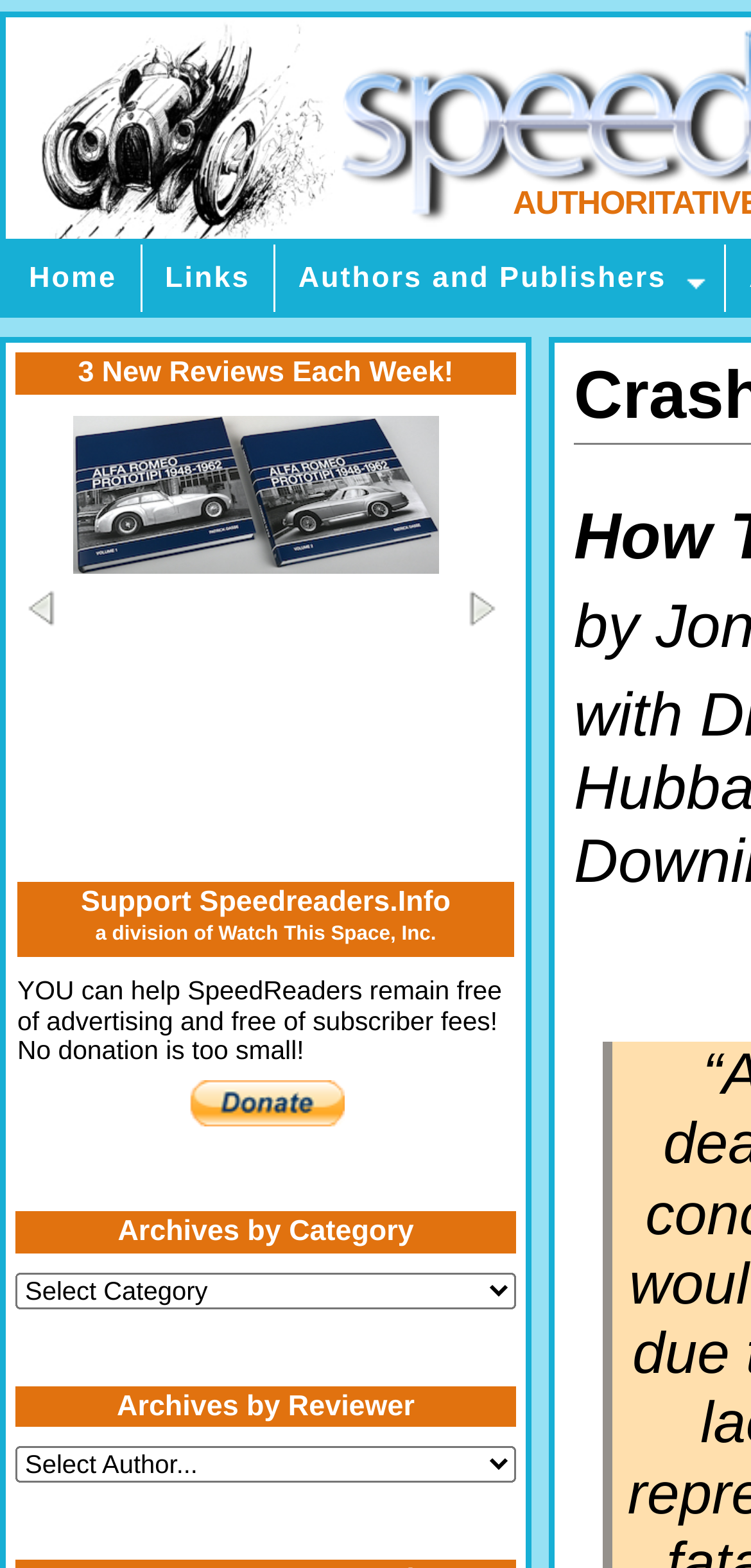What is the purpose of the button?
Based on the screenshot, answer the question with a single word or phrase.

Make payments